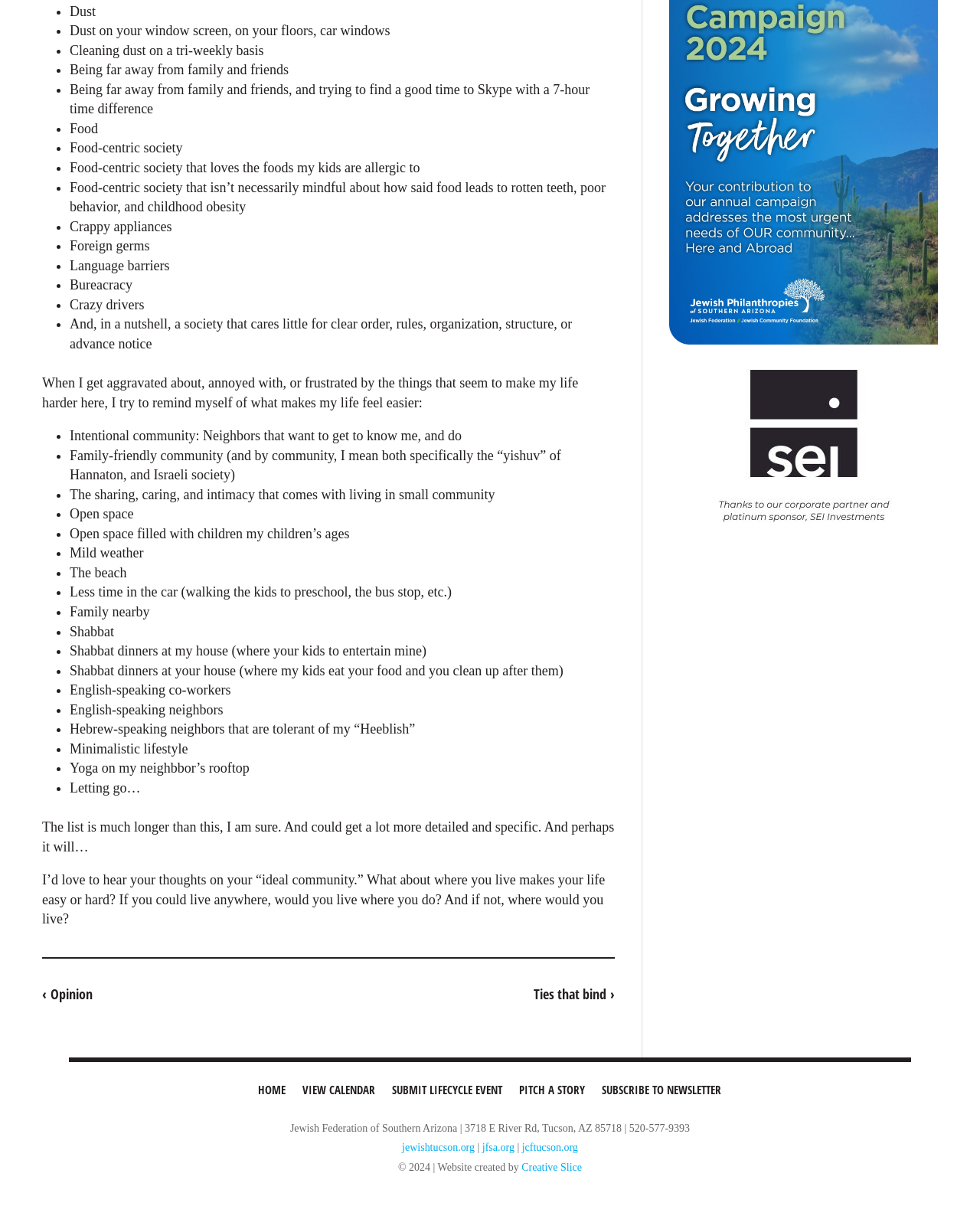Provide the bounding box coordinates of the HTML element described by the text: "Apt Digital Solutions". The coordinates should be in the format [left, top, right, bottom] with values between 0 and 1.

None